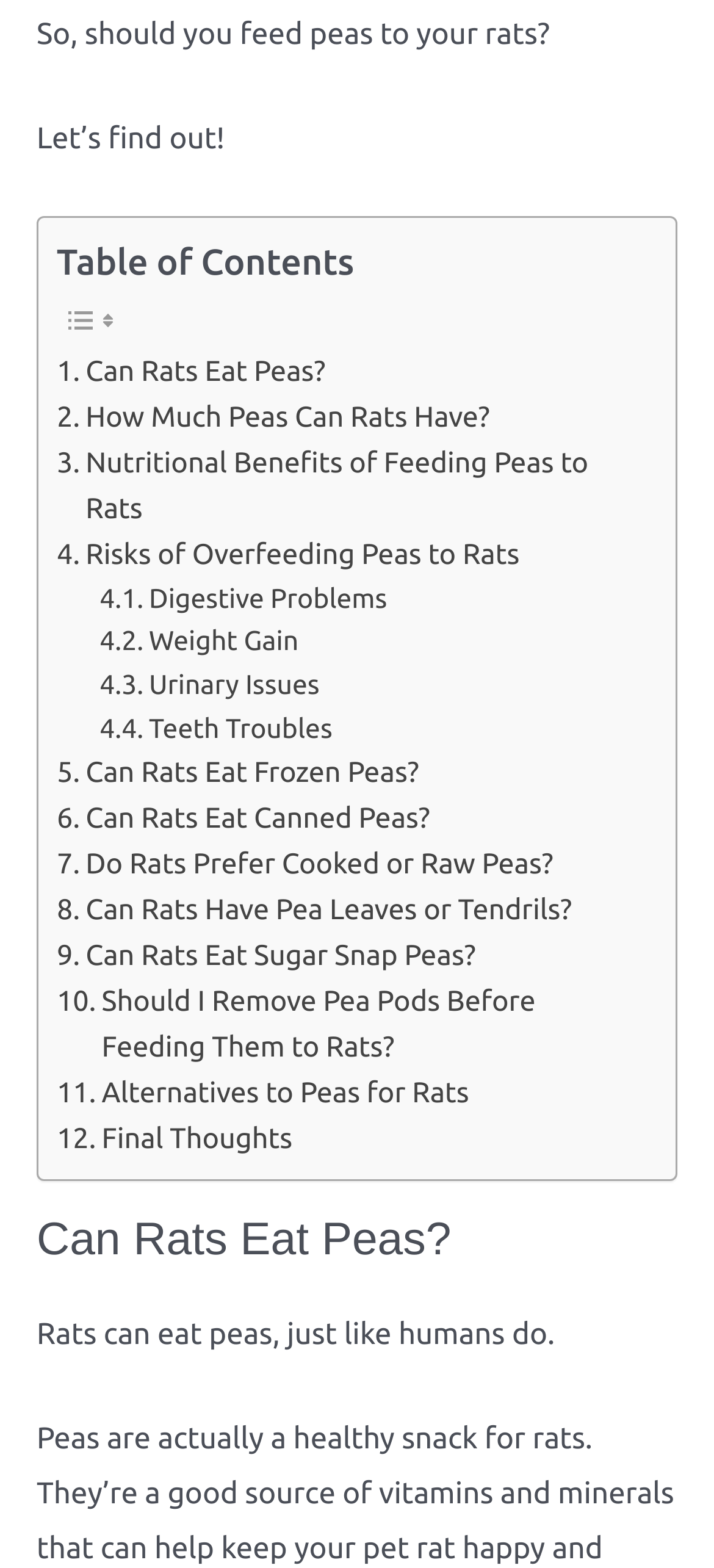Find the bounding box coordinates for the UI element that matches this description: "Can Rats Eat Peas?".

[0.079, 0.222, 0.456, 0.251]